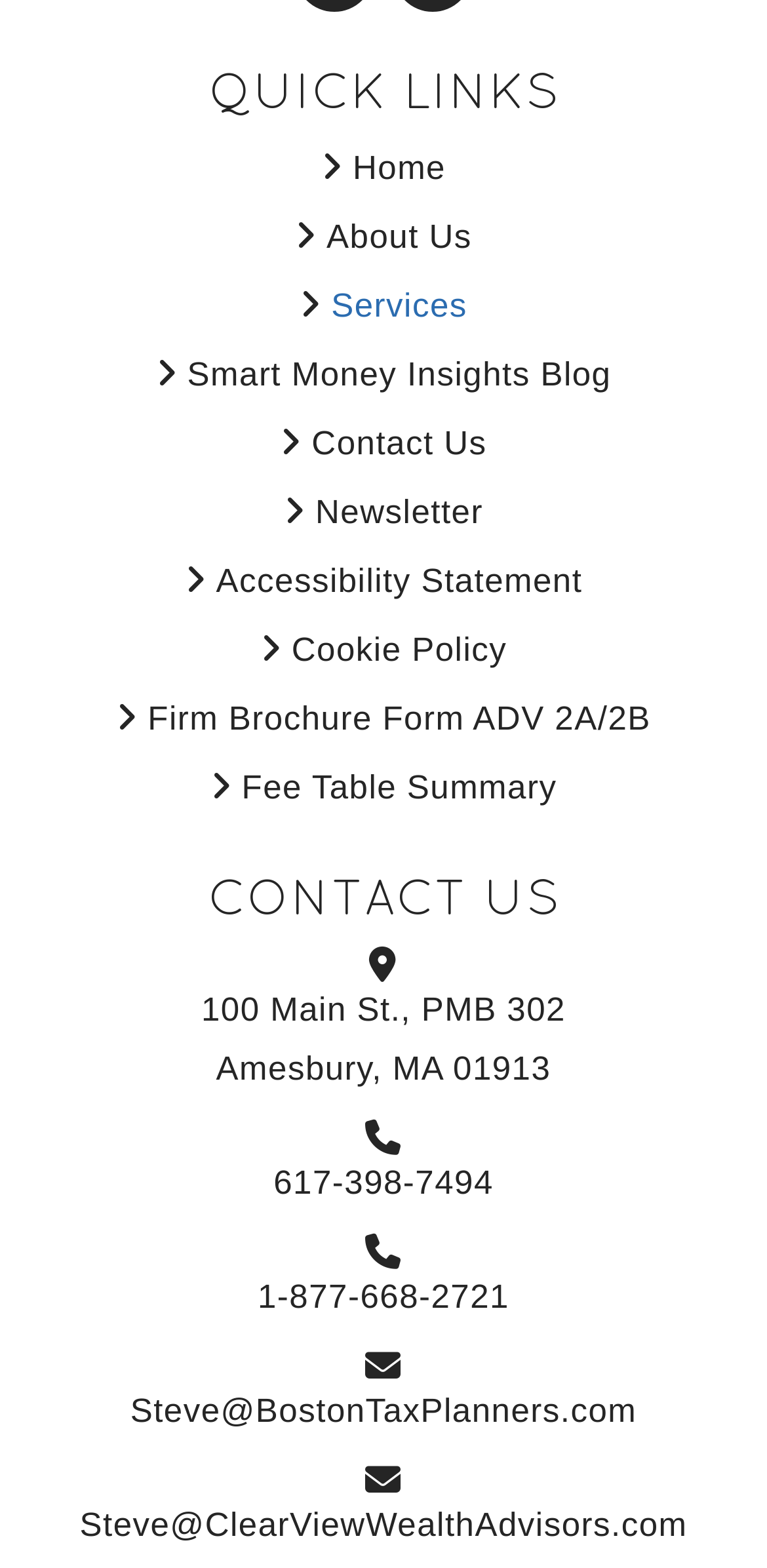Please specify the bounding box coordinates of the clickable region to carry out the following instruction: "Check the save comment information checkbox". The coordinates should be four float numbers between 0 and 1, in the format [left, top, right, bottom].

None